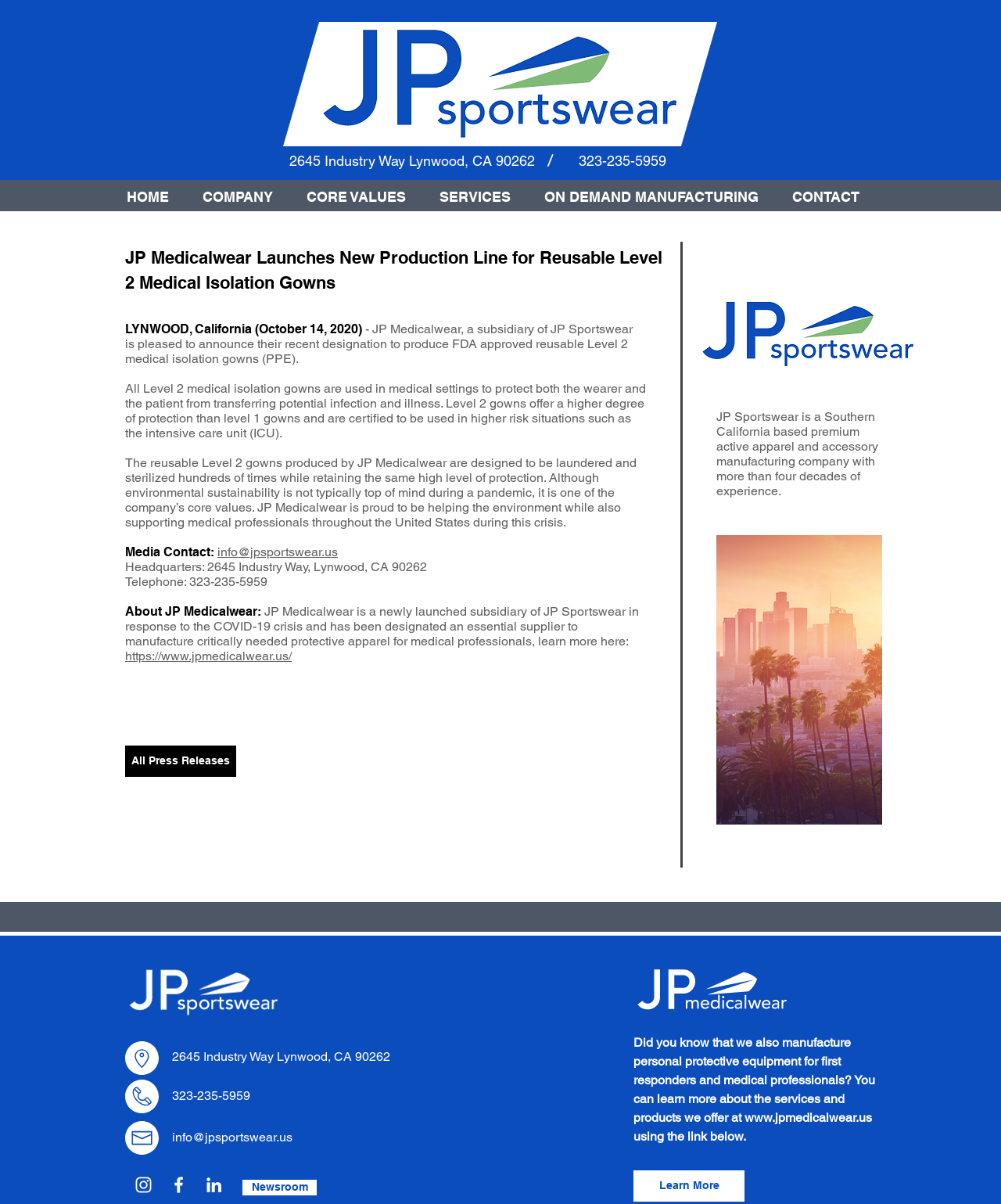What is the purpose of the Level 2 medical isolation gowns?
Based on the image, respond with a single word or phrase.

to protect both the wearer and the patient from transferring potential infection and illness